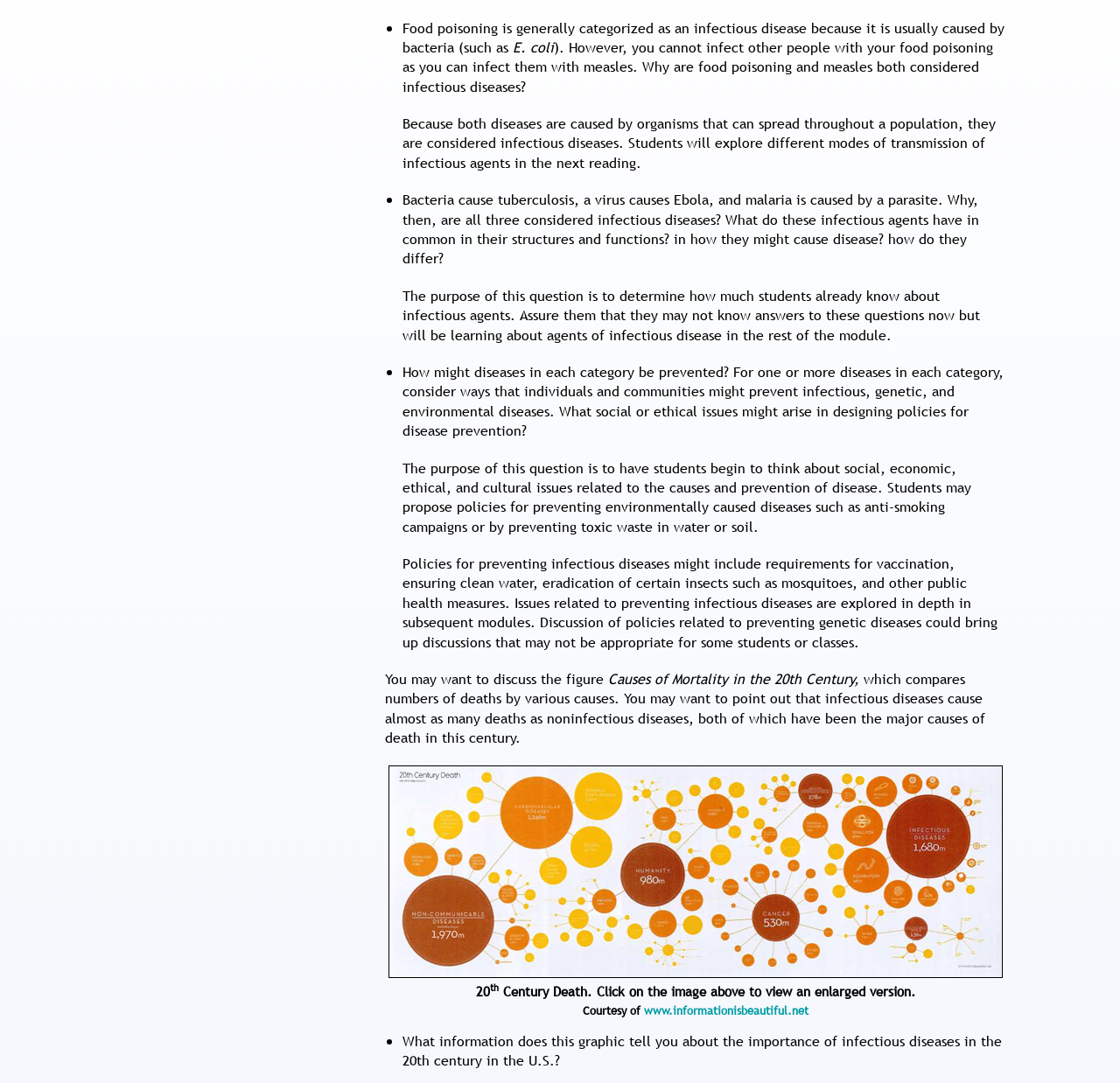Please respond in a single word or phrase: 
What is the graphic 'Causes of Mortality in the 20th Century' comparing?

Numbers of deaths by various causes